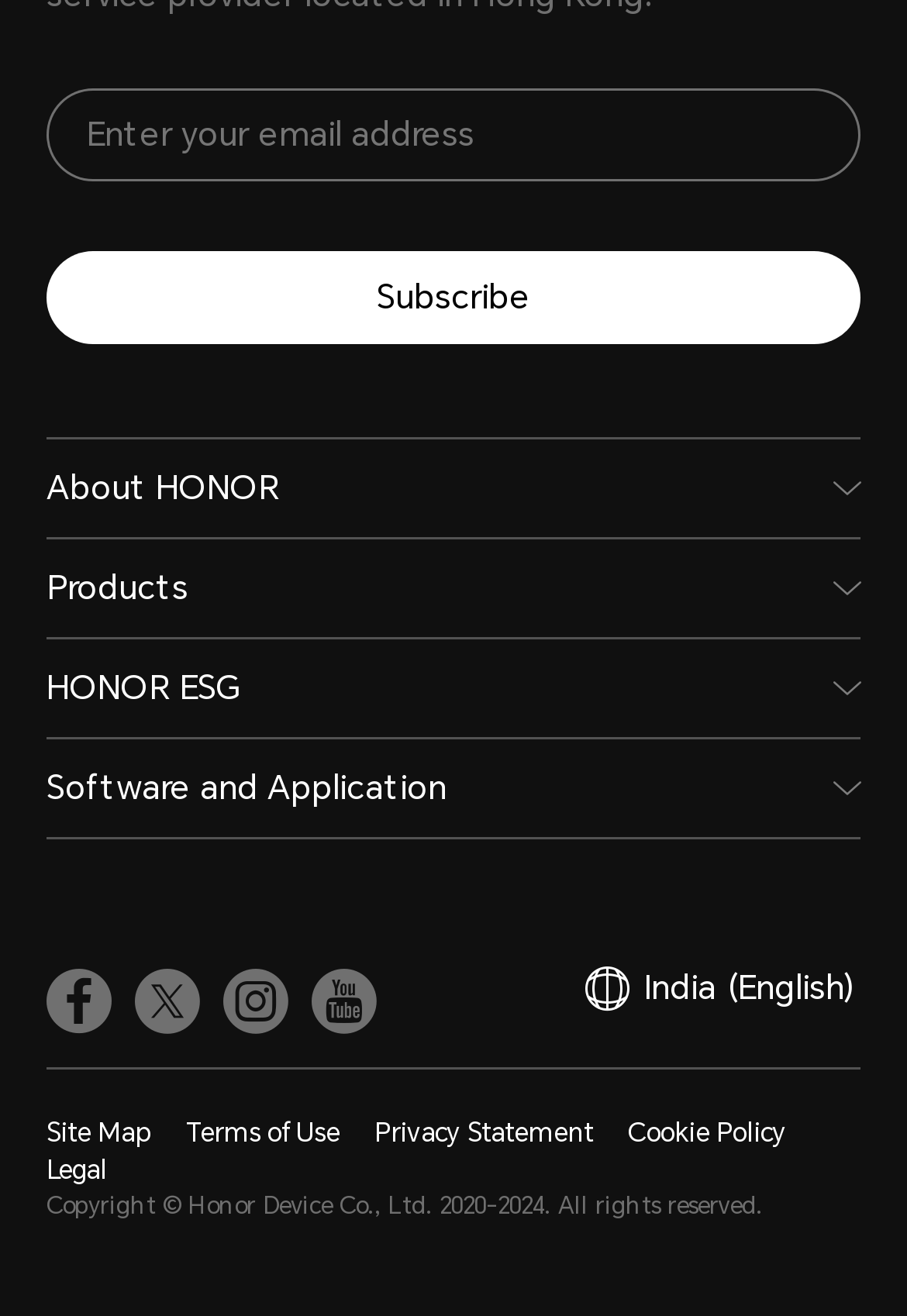Using the provided description placeholder="Enter your email address", find the bounding box coordinates for the UI element. Provide the coordinates in (top-left x, top-left y, bottom-right x, bottom-right y) format, ensuring all values are between 0 and 1.

[0.051, 0.067, 0.949, 0.138]